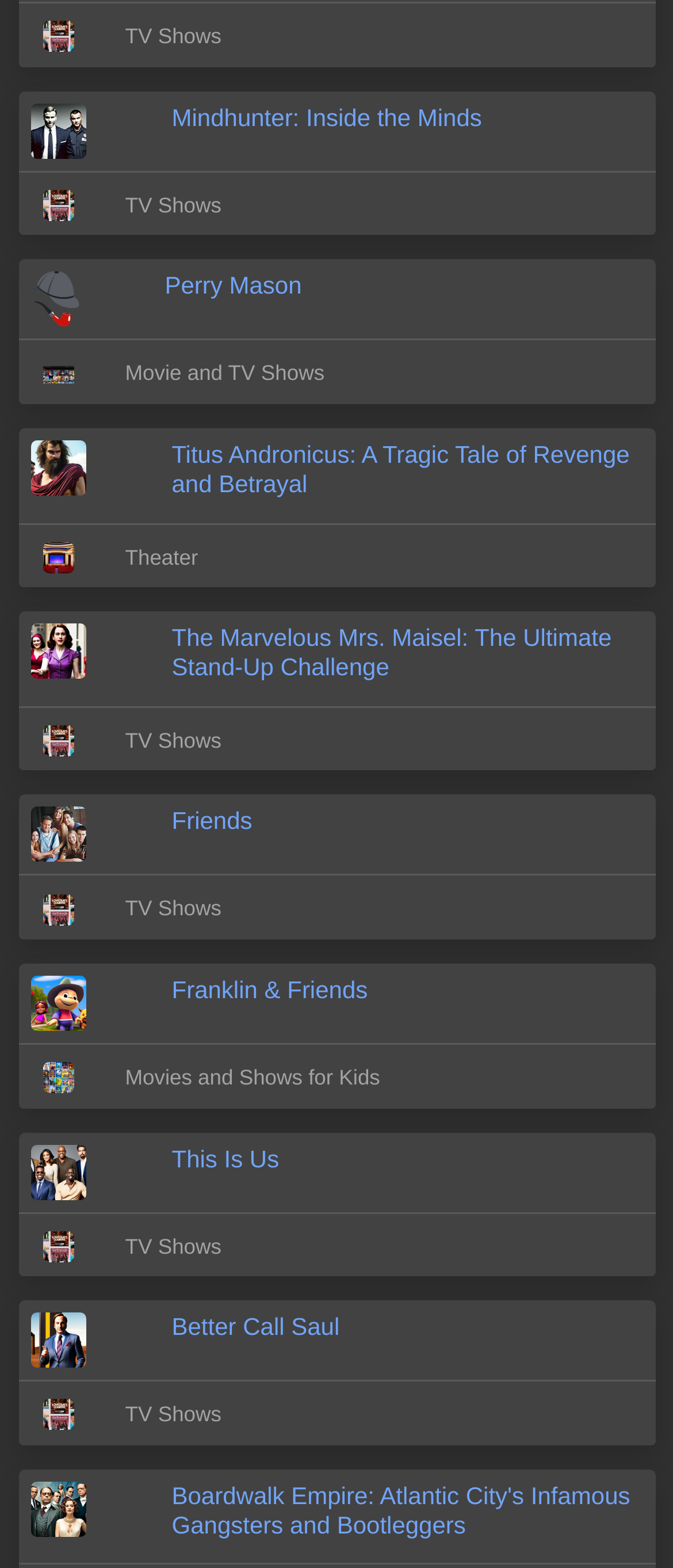How many show icons are displayed on the webpage?
Relying on the image, give a concise answer in one word or a brief phrase.

10